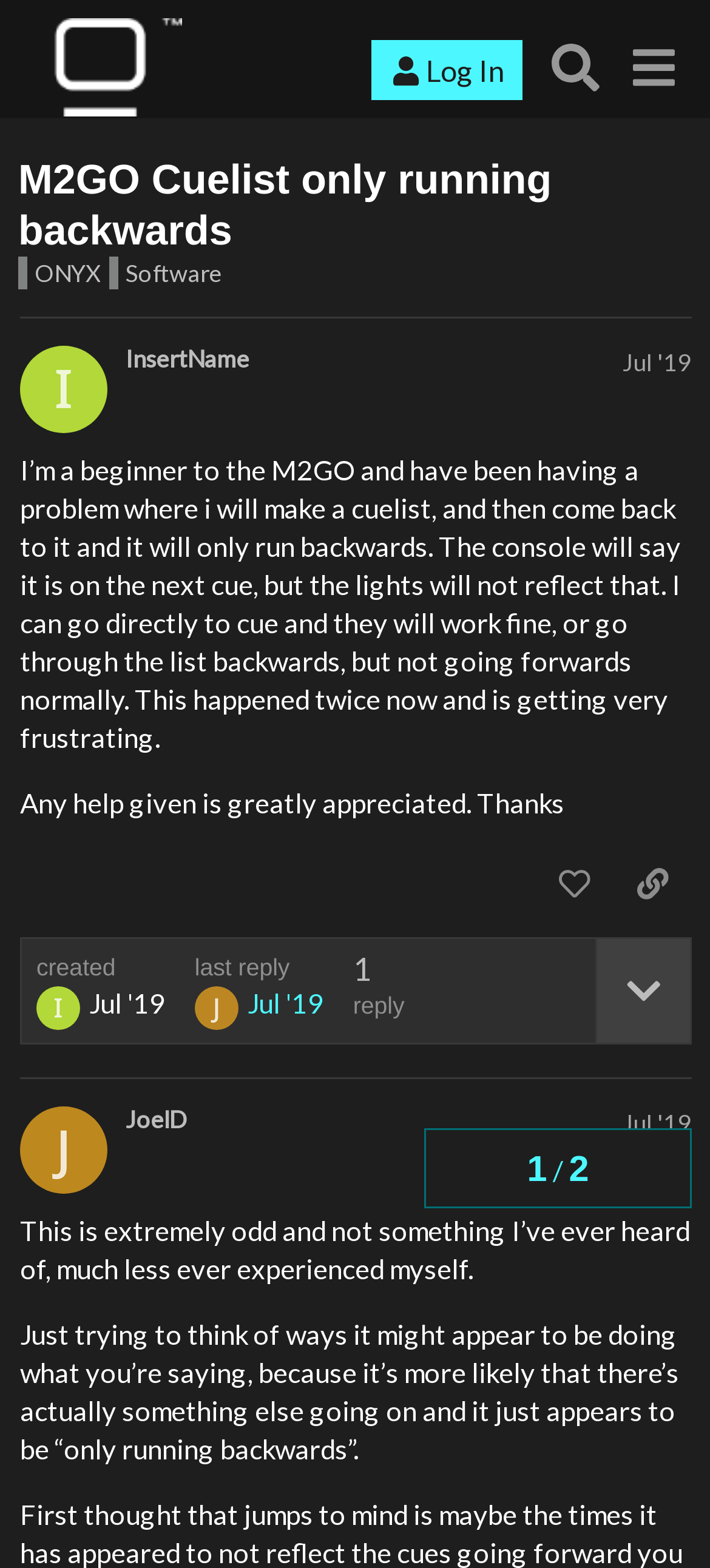Find the bounding box coordinates for the area that must be clicked to perform this action: "Search for topics".

[0.755, 0.019, 0.865, 0.068]